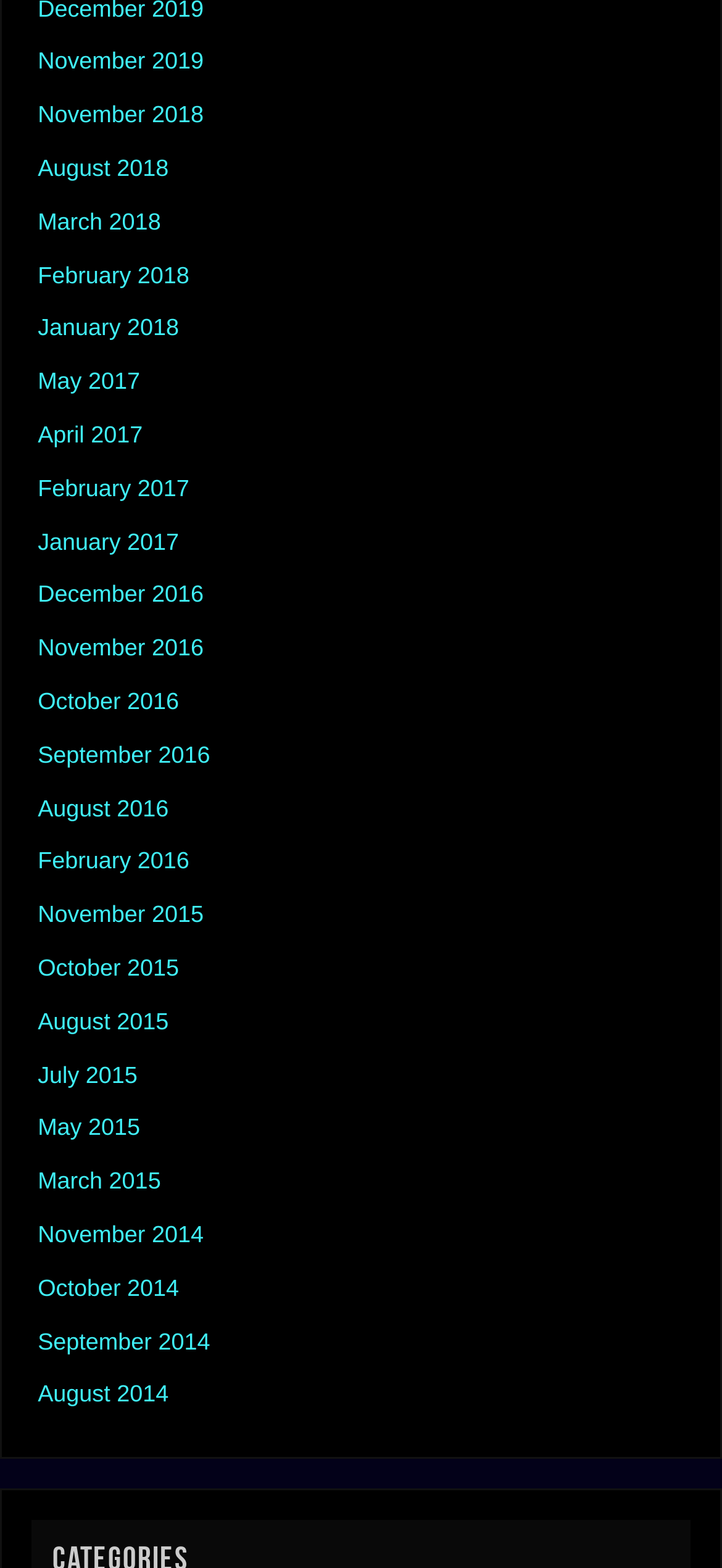Determine the coordinates of the bounding box that should be clicked to complete the instruction: "view November 2014". The coordinates should be represented by four float numbers between 0 and 1: [left, top, right, bottom].

[0.052, 0.779, 0.282, 0.796]